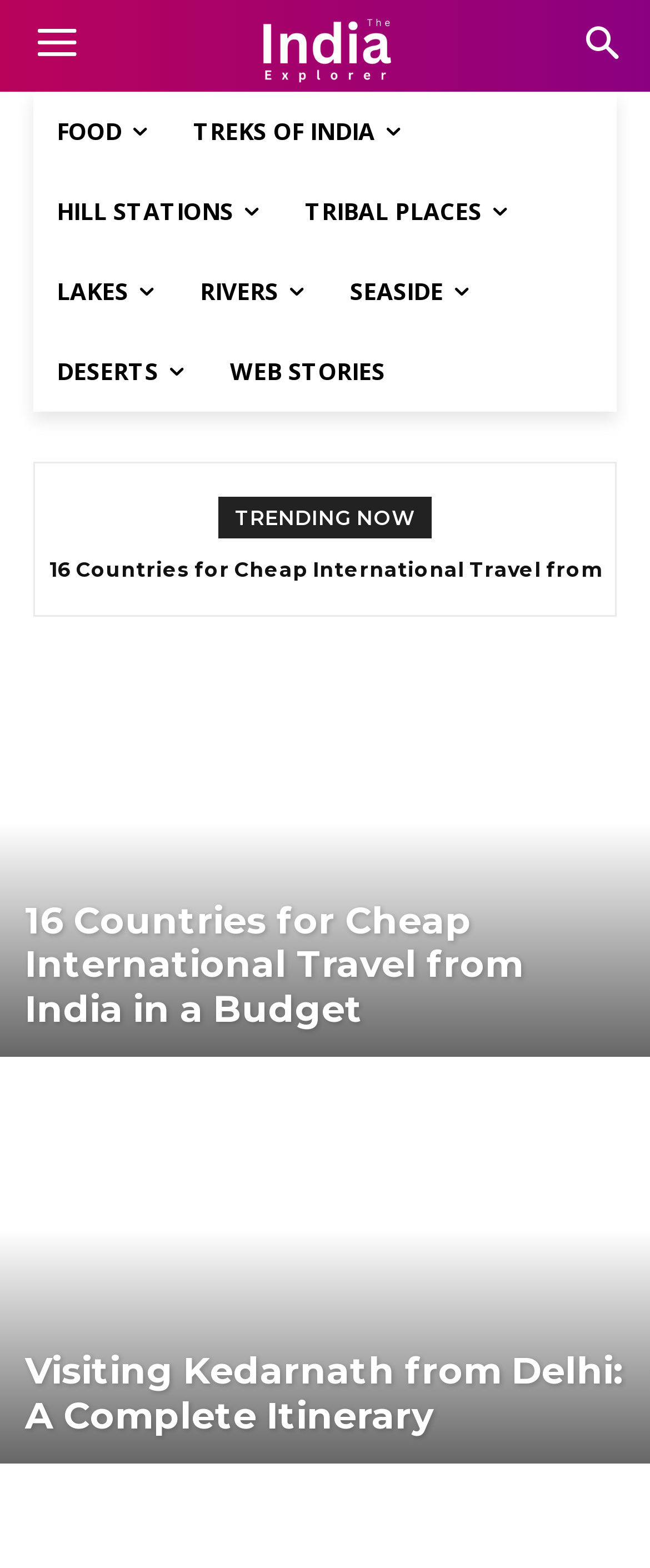Kindly determine the bounding box coordinates of the area that needs to be clicked to fulfill this instruction: "Read about 16 Countries for Cheap International Travel from India in a Budget".

[0.076, 0.355, 0.924, 0.388]